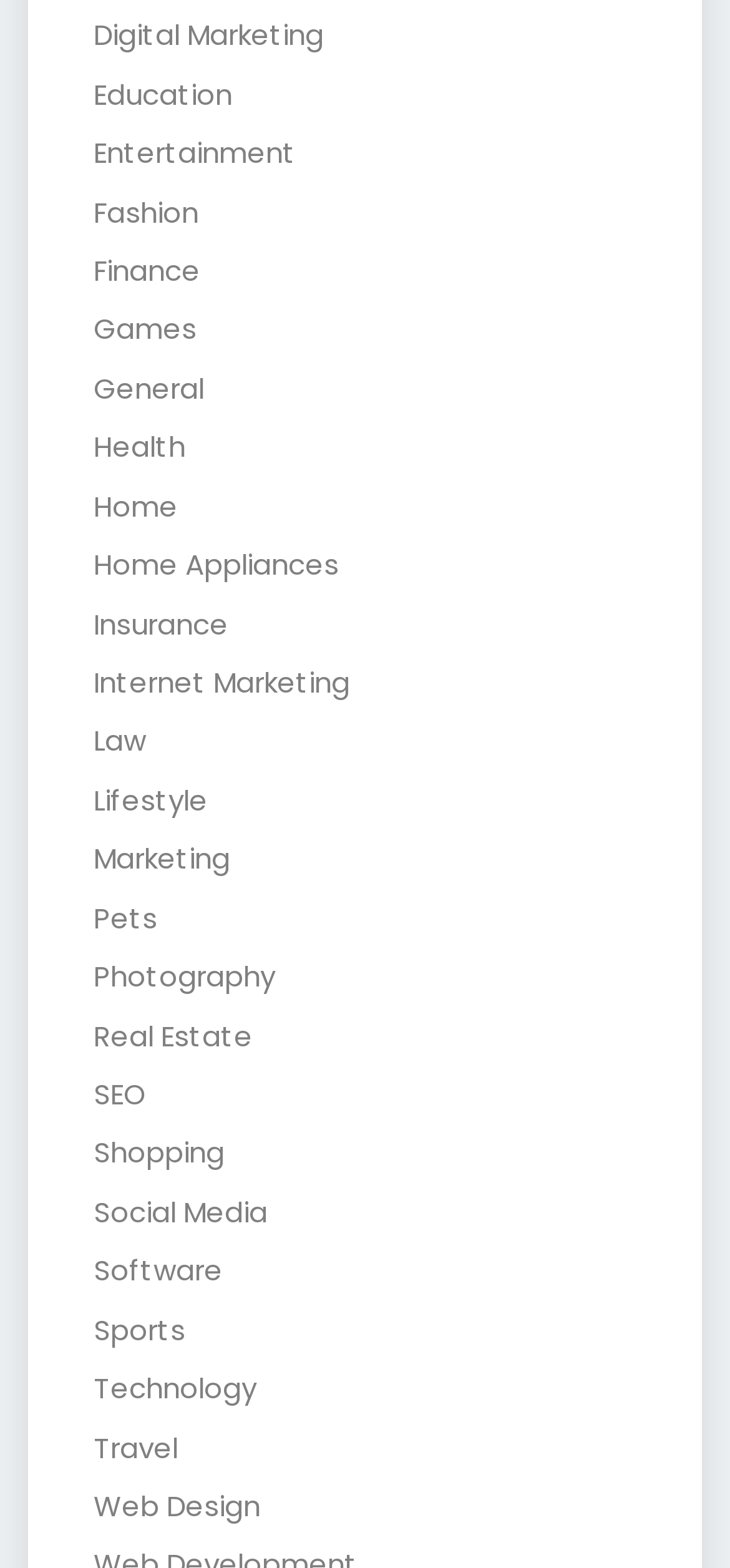Based on the description "Insurance", find the bounding box of the specified UI element.

[0.128, 0.385, 0.313, 0.41]